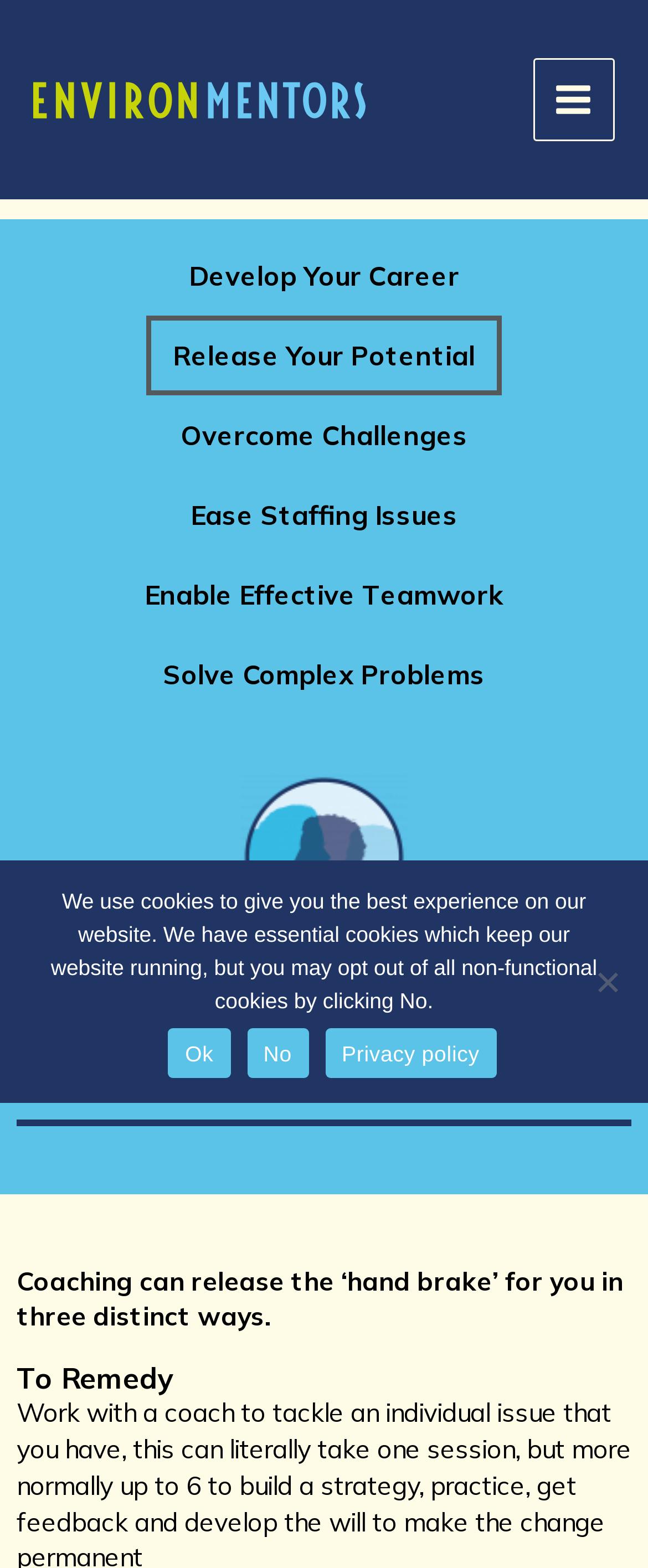Please locate the bounding box coordinates of the element that should be clicked to achieve the given instruction: "View the Environmentors logo".

[0.051, 0.051, 0.564, 0.072]